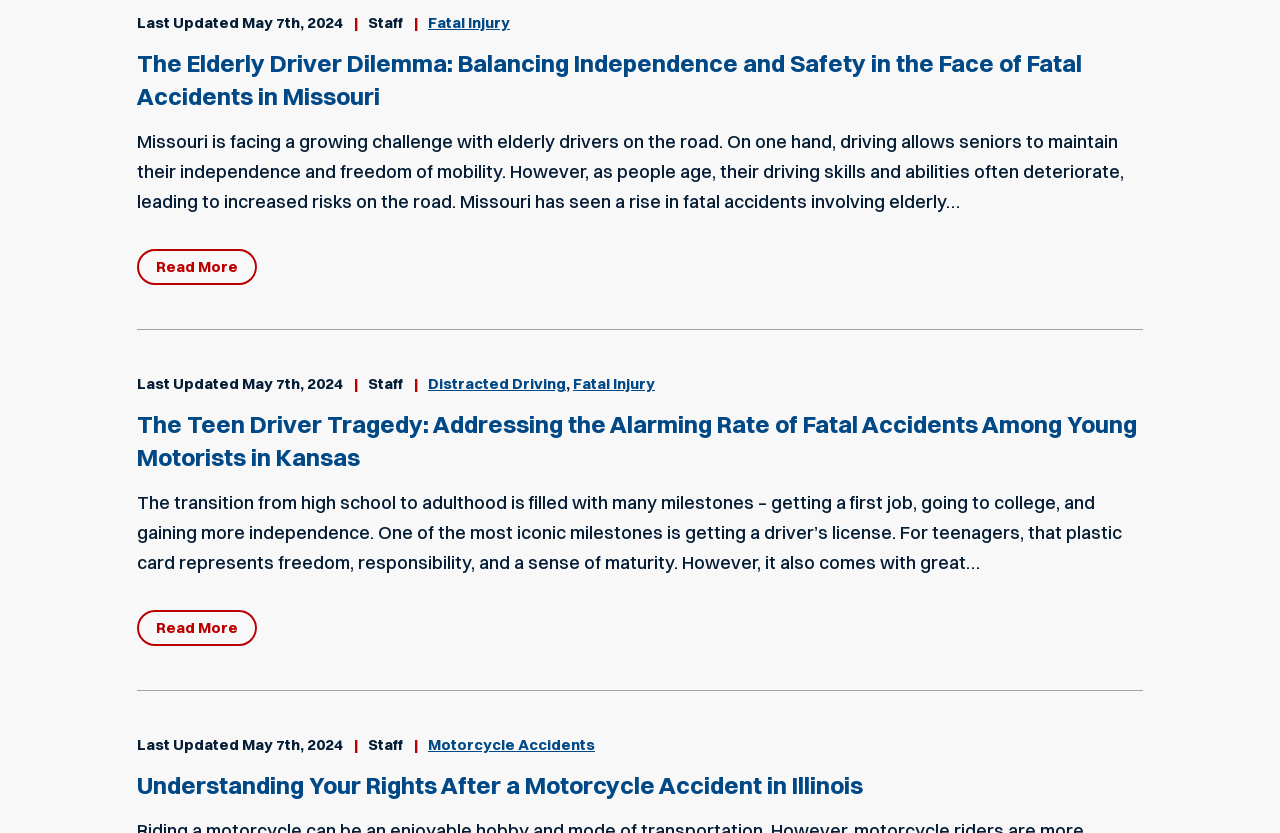Can you find the bounding box coordinates for the element to click on to achieve the instruction: "Read more about 'The Elderly Driver Dilemma'"?

[0.107, 0.299, 0.2, 0.342]